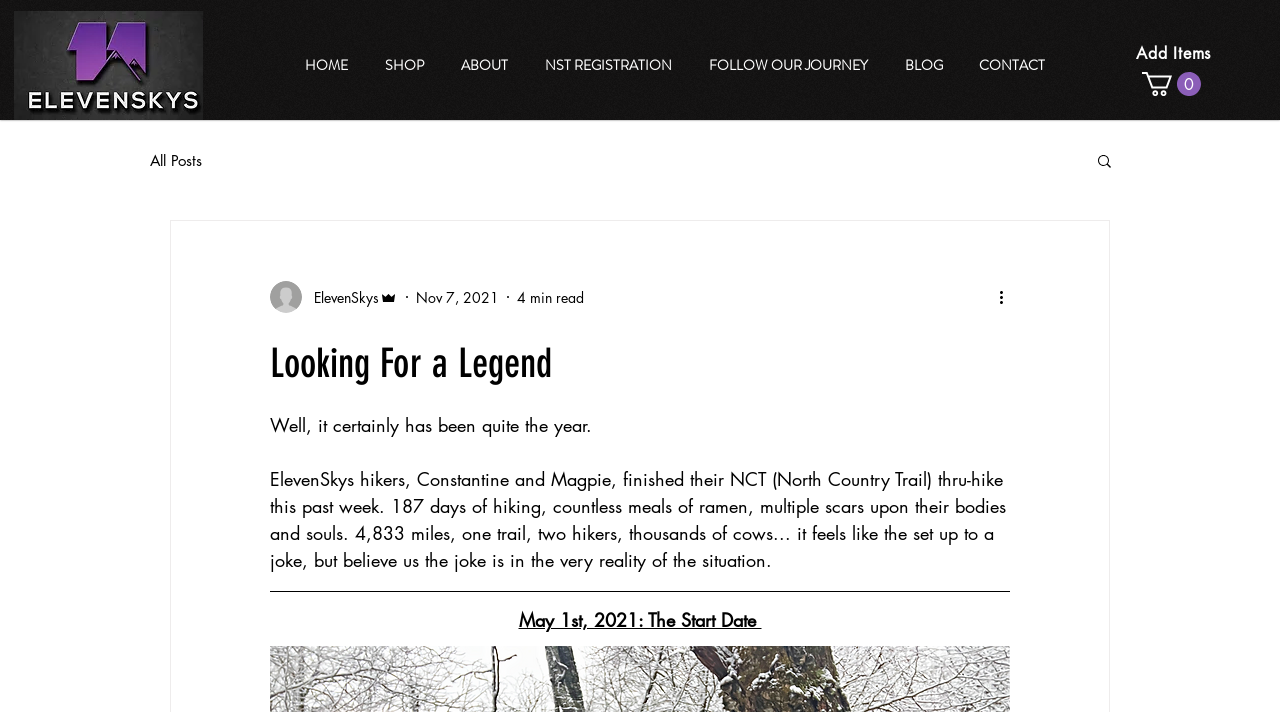Identify the bounding box coordinates of the HTML element based on this description: "NST REGISTRATION".

[0.411, 0.06, 0.539, 0.124]